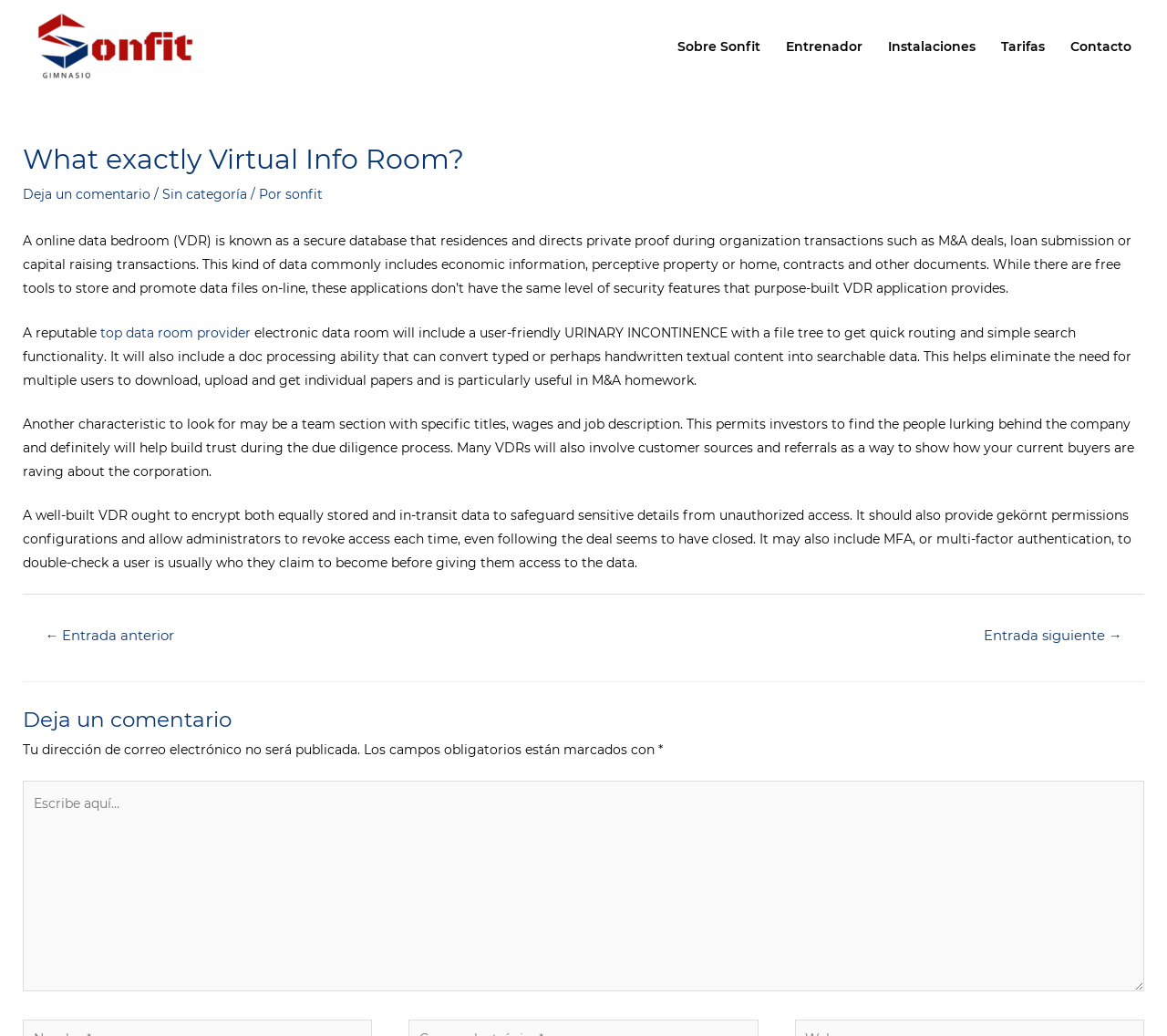What is the function of a doc processing ability in a VDR?
Answer the question with as much detail as you can, using the image as a reference.

As mentioned on the webpage, a doc processing ability in a VDR can convert typed or handwritten text into searchable data, eliminating the need for multiple users to download, upload, and get individual papers.